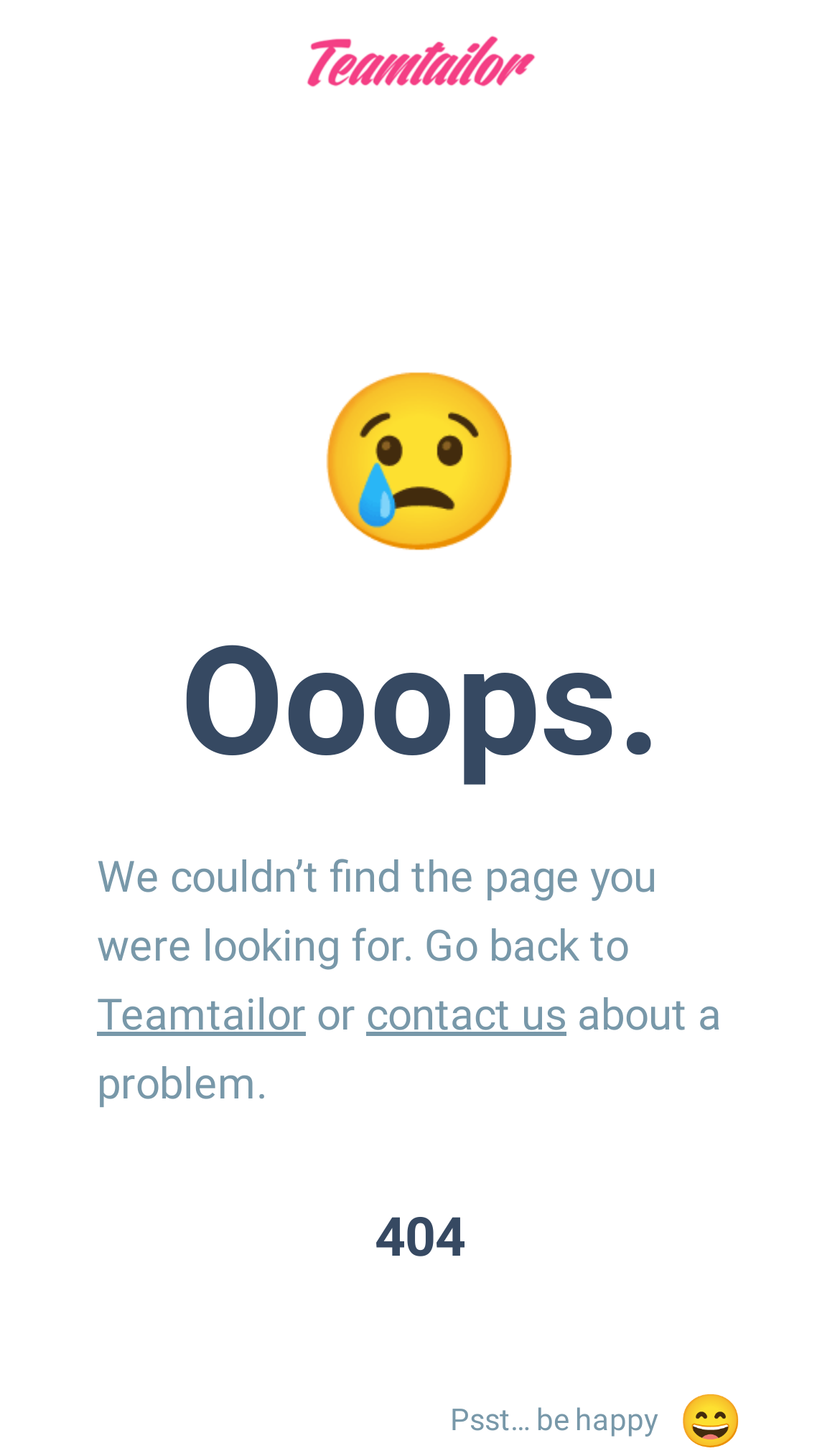What is the alternative action suggested?
Answer the question with a single word or phrase, referring to the image.

Contact us